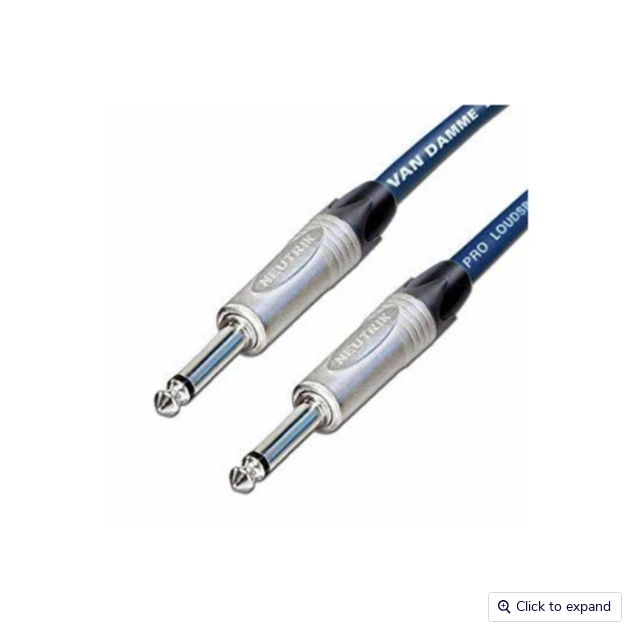What is the color of the cable?
Based on the image content, provide your answer in one word or a short phrase.

Blue